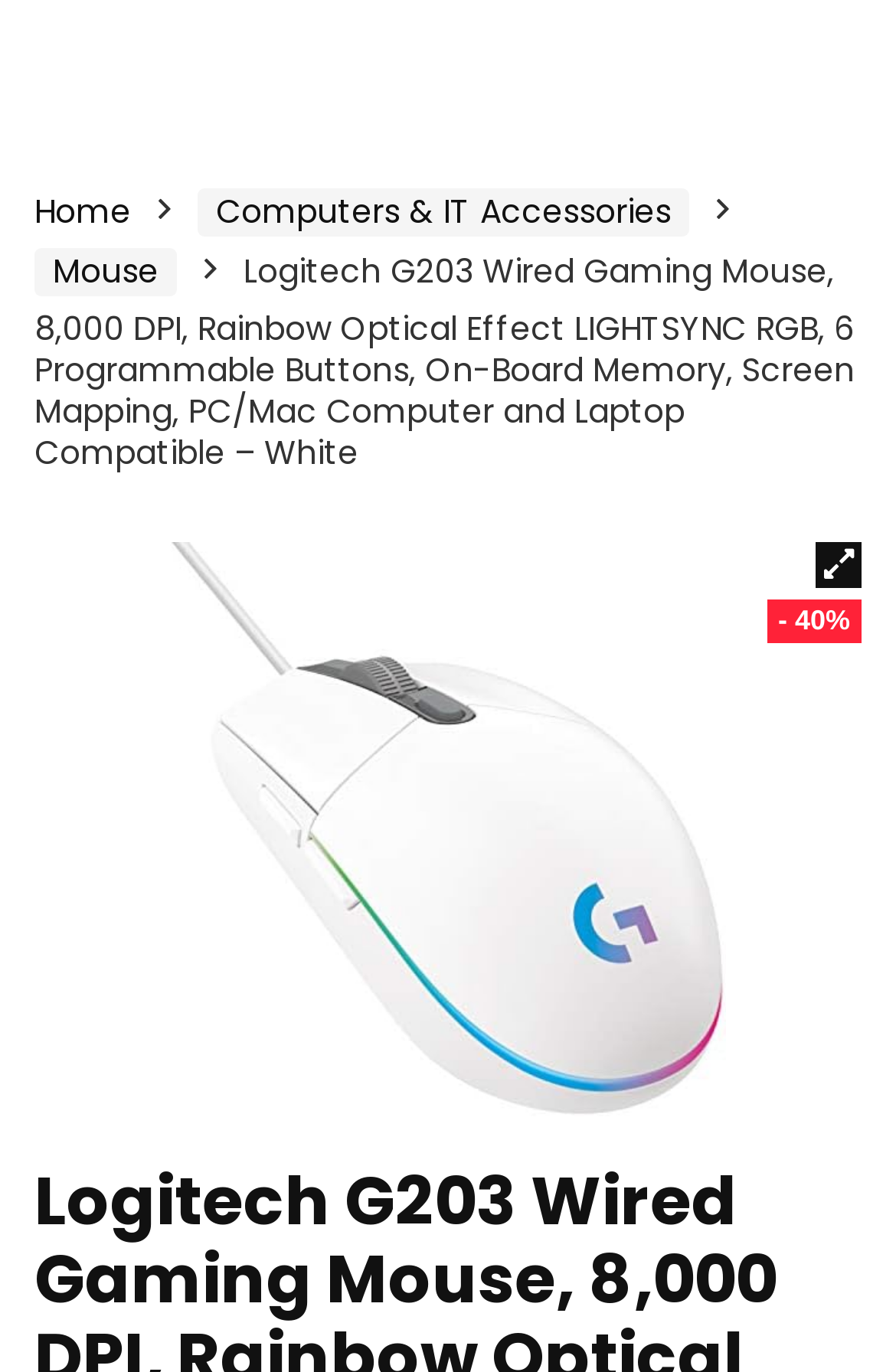How many programmable buttons does the gaming mouse have?
Please provide a single word or phrase as your answer based on the image.

6